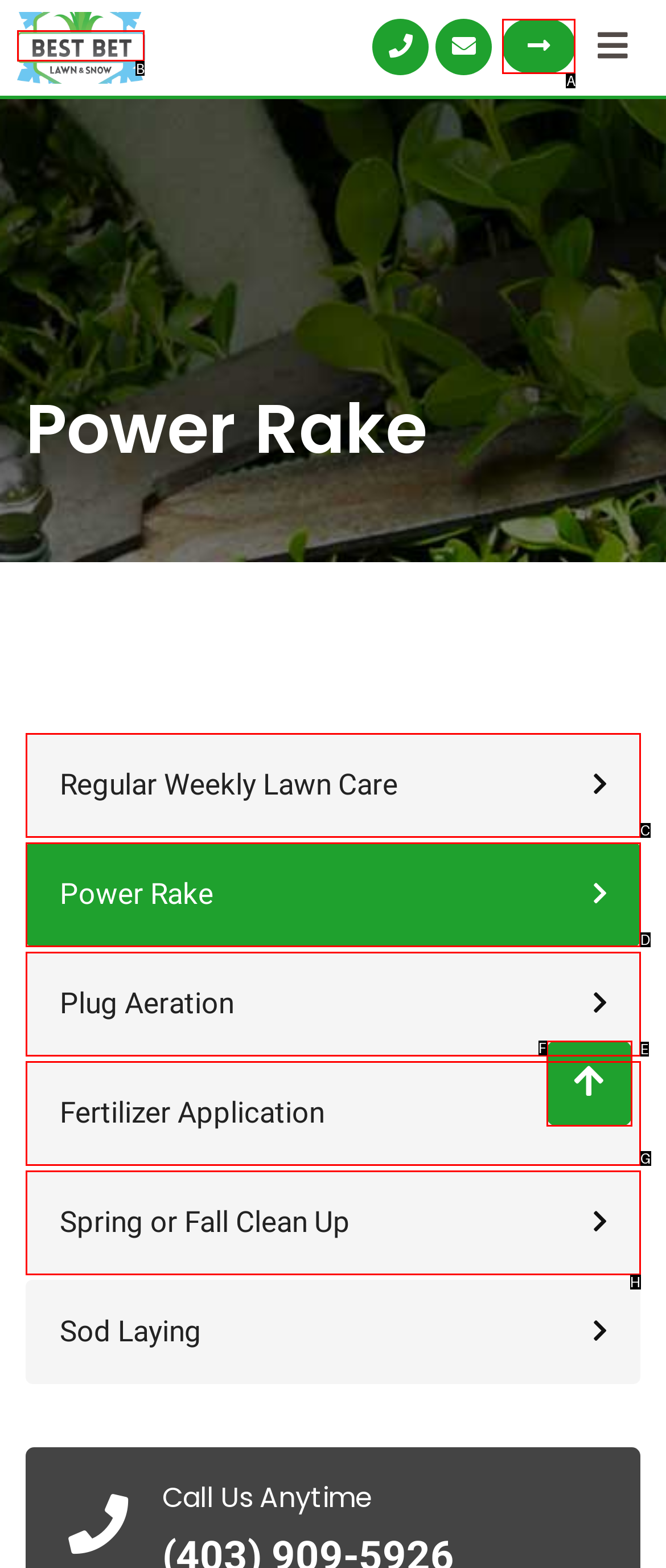Identify the HTML element to click to fulfill this task: Click on the social media icon
Answer with the letter from the given choices.

A